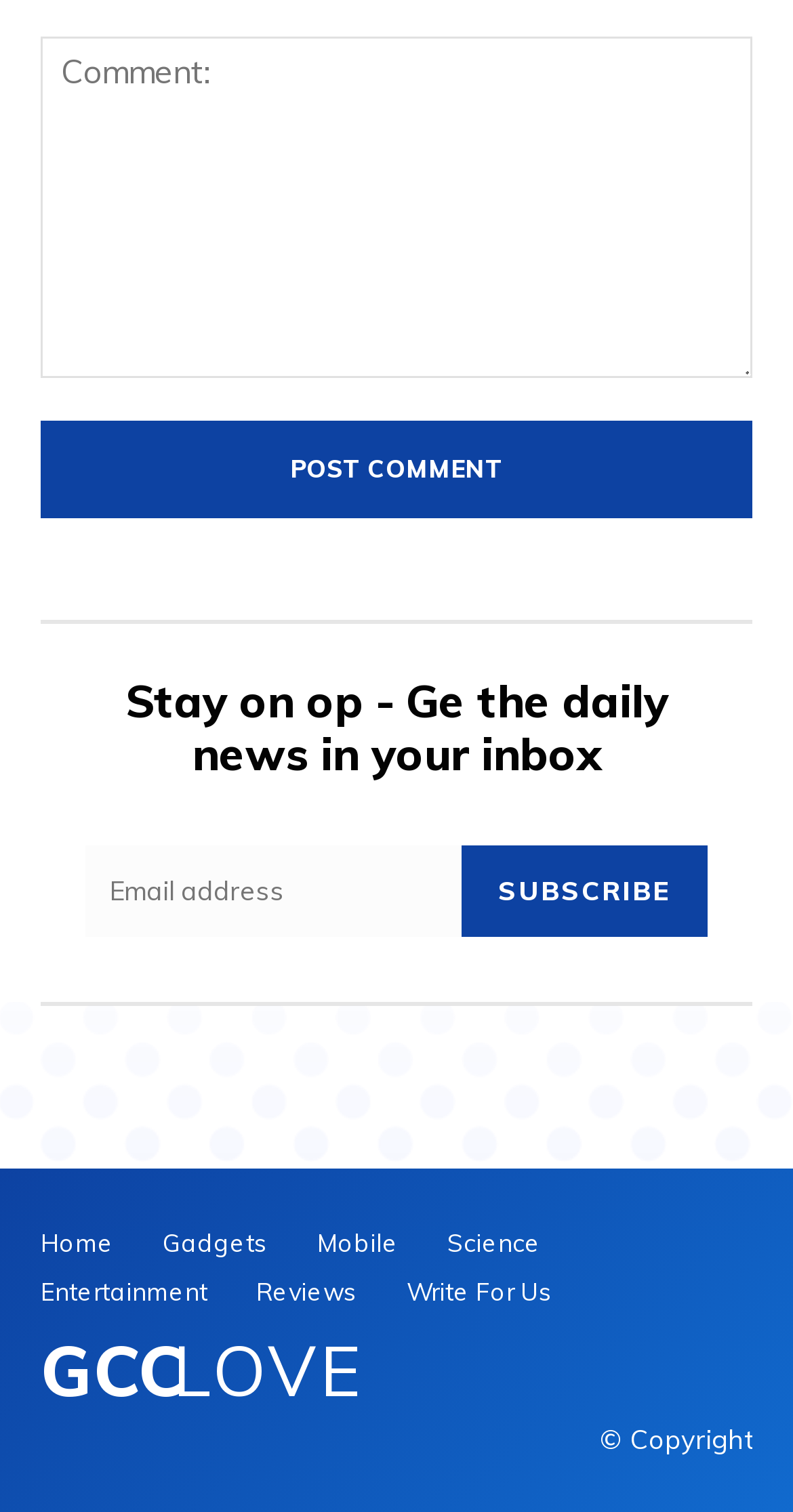Based on what you see in the screenshot, provide a thorough answer to this question: What is the purpose of the 'Comment:' textbox?

The 'Comment:' textbox is a required field, and it is placed above the 'Post Comment' button, indicating that it is meant for users to leave a comment, which can then be posted by clicking the button.